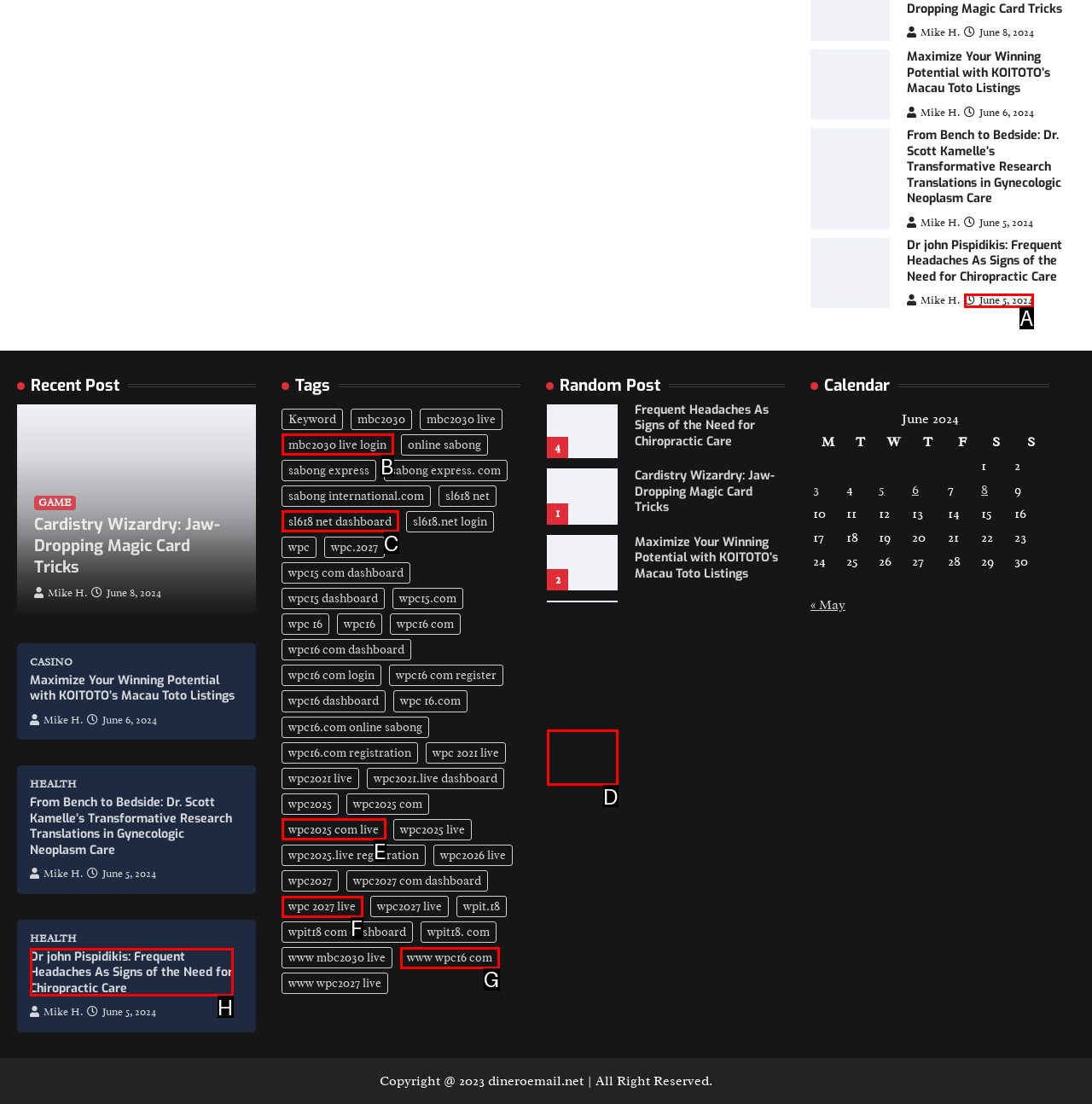Given the description: wpc2025 com live, pick the option that matches best and answer with the corresponding letter directly.

E